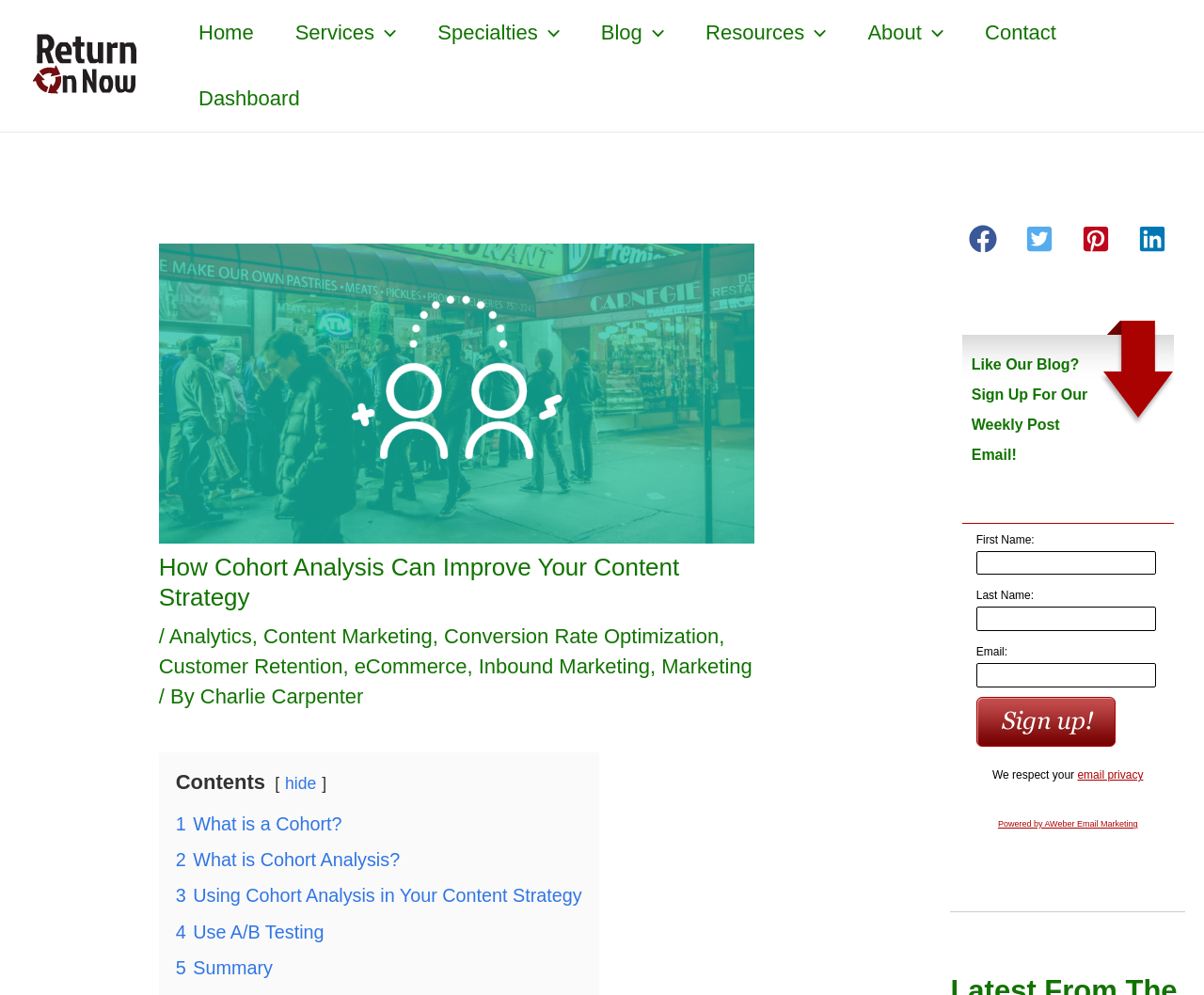What is the purpose of the form at the bottom of the webpage?
Relying on the image, give a concise answer in one word or a brief phrase.

To sign up for a weekly post email